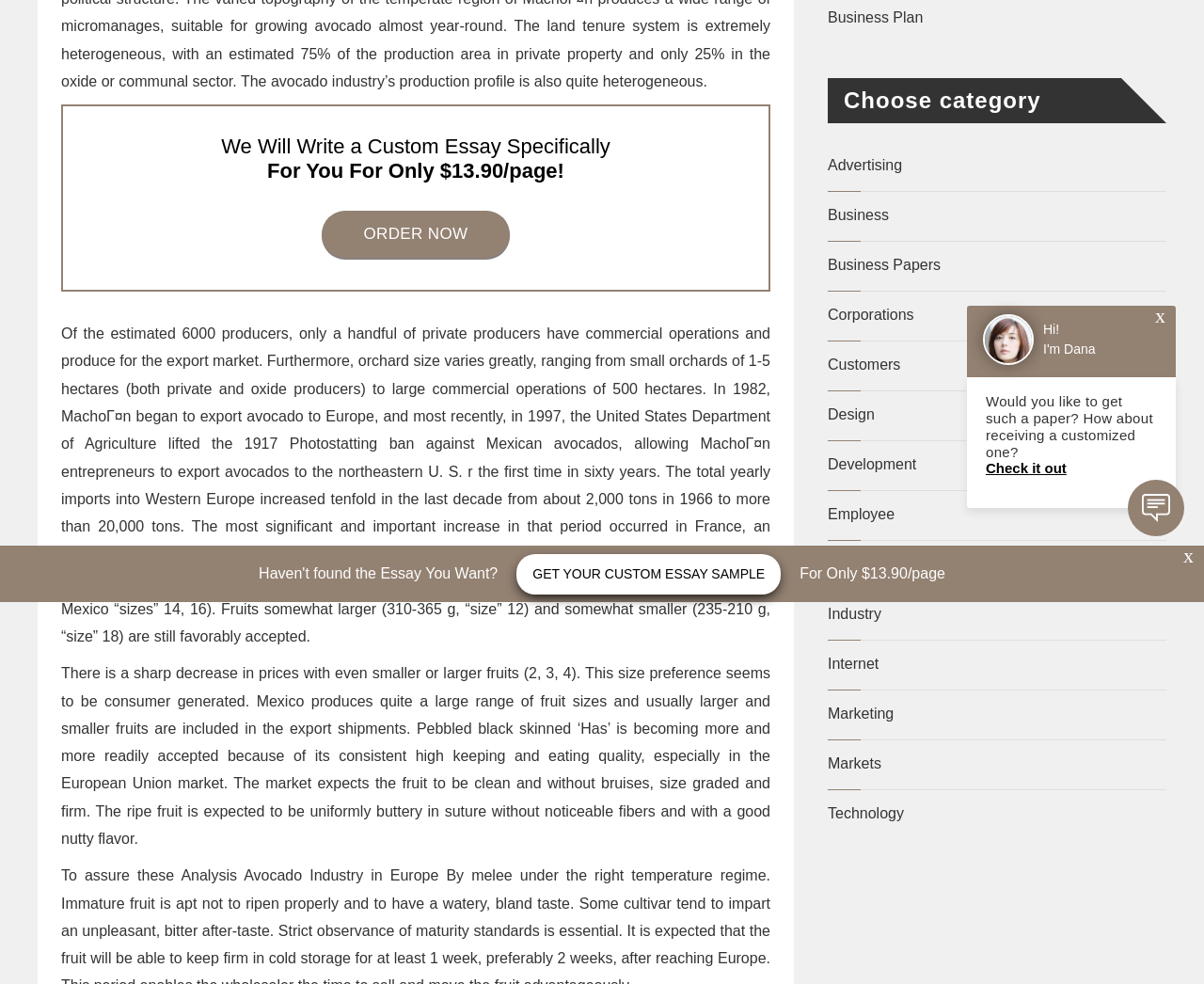Extract the bounding box coordinates for the UI element described by the text: "Get your custom essay sample". The coordinates should be in the form of [left, top, right, bottom] with values between 0 and 1.

[0.429, 0.563, 0.649, 0.604]